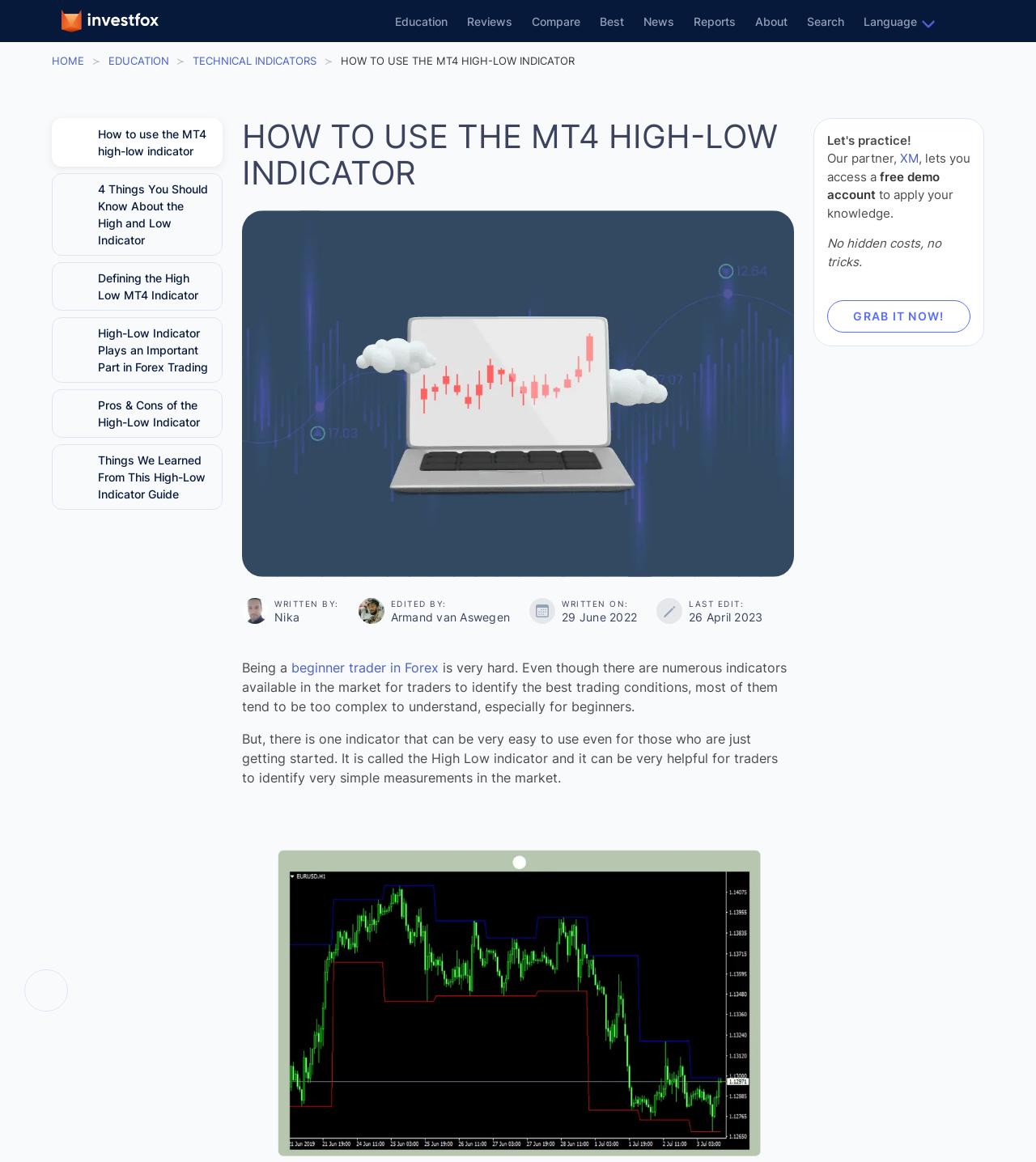Locate the bounding box coordinates of the element's region that should be clicked to carry out the following instruction: "Click on the 'XM' link". The coordinates need to be four float numbers between 0 and 1, i.e., [left, top, right, bottom].

[0.869, 0.13, 0.887, 0.143]